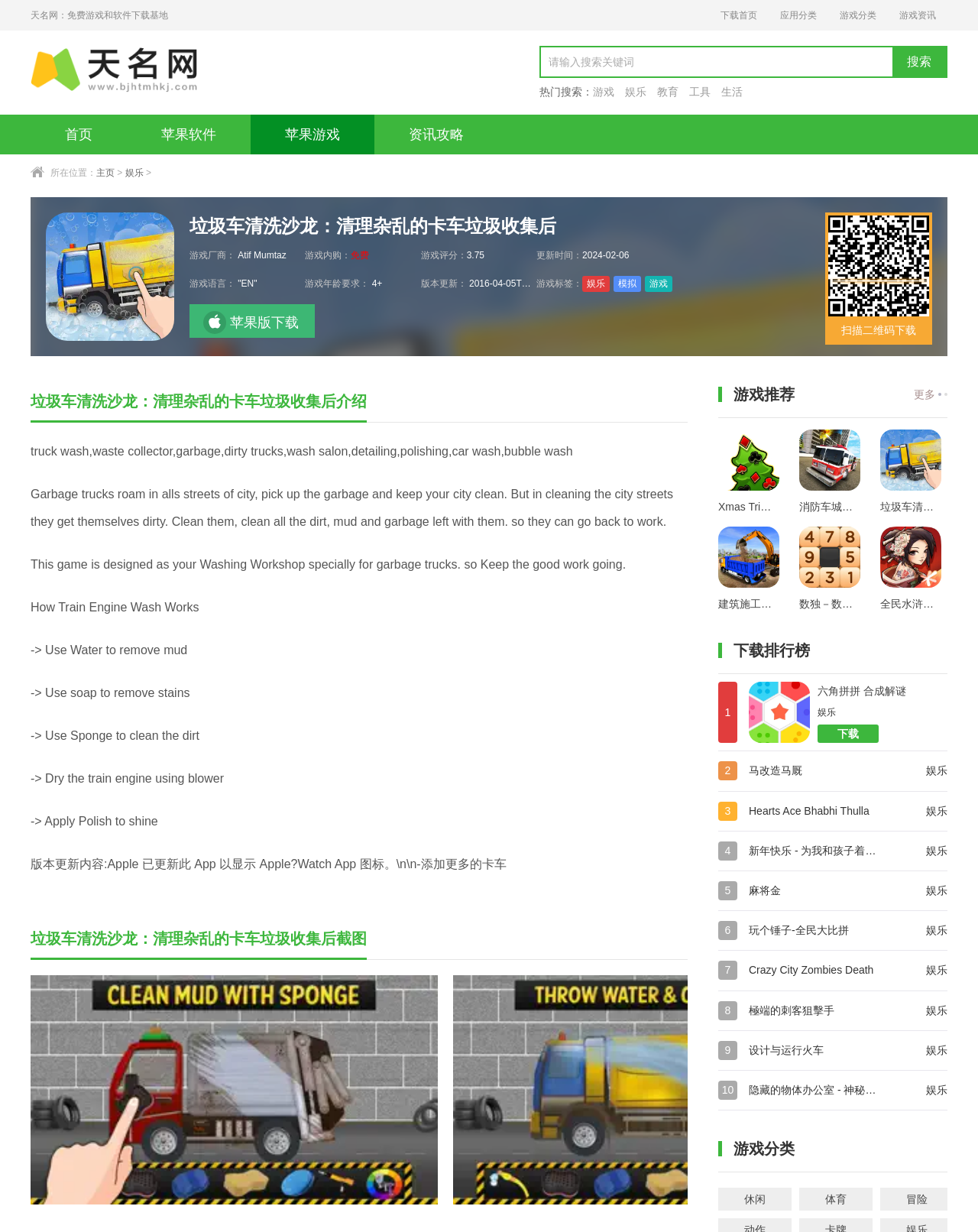What is the purpose of the game? From the image, respond with a single word or brief phrase.

Clean garbage trucks